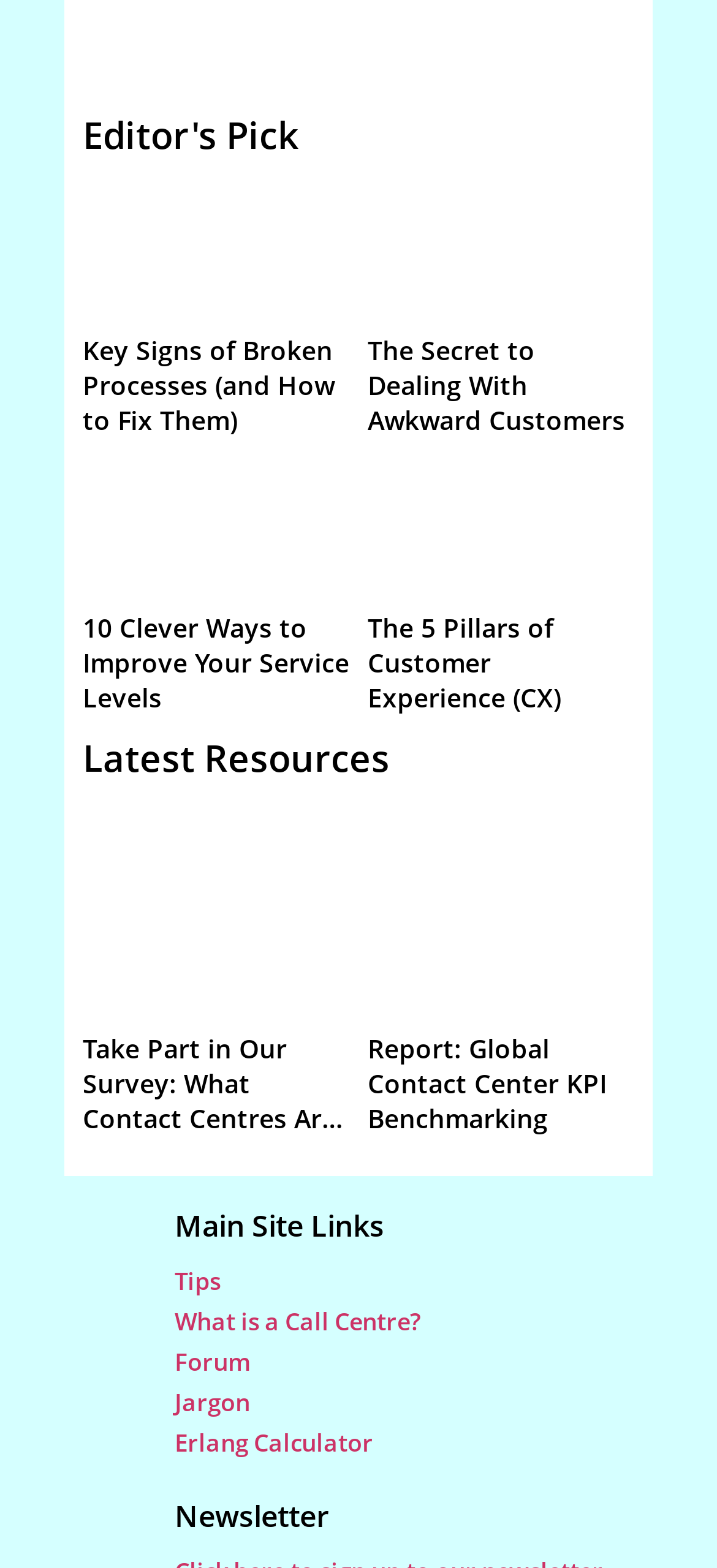Use a single word or phrase to answer the following:
What is the topic of the 'Editor's Pick' article?

Professional Headsets